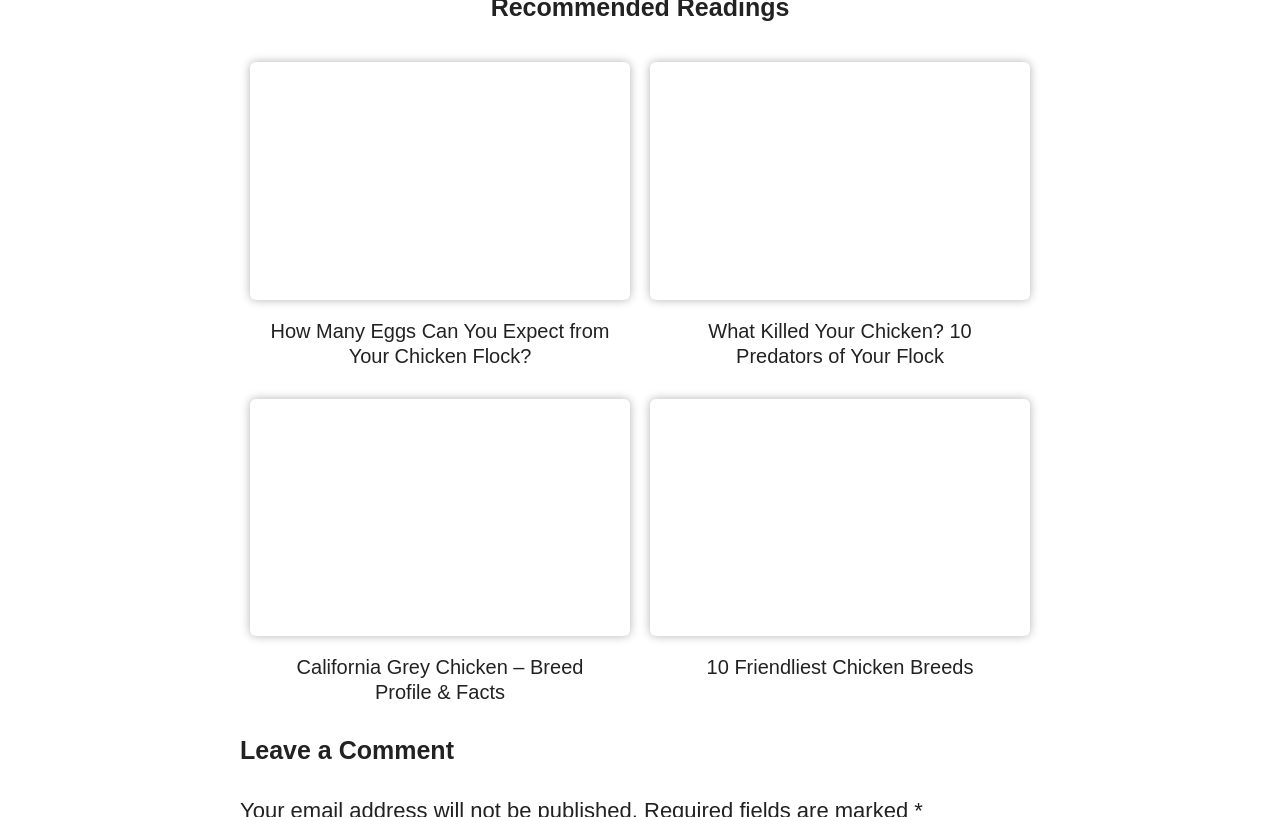Identify the coordinates of the bounding box for the element that must be clicked to accomplish the instruction: "Read about what killed your chicken".

[0.508, 0.342, 0.805, 0.373]